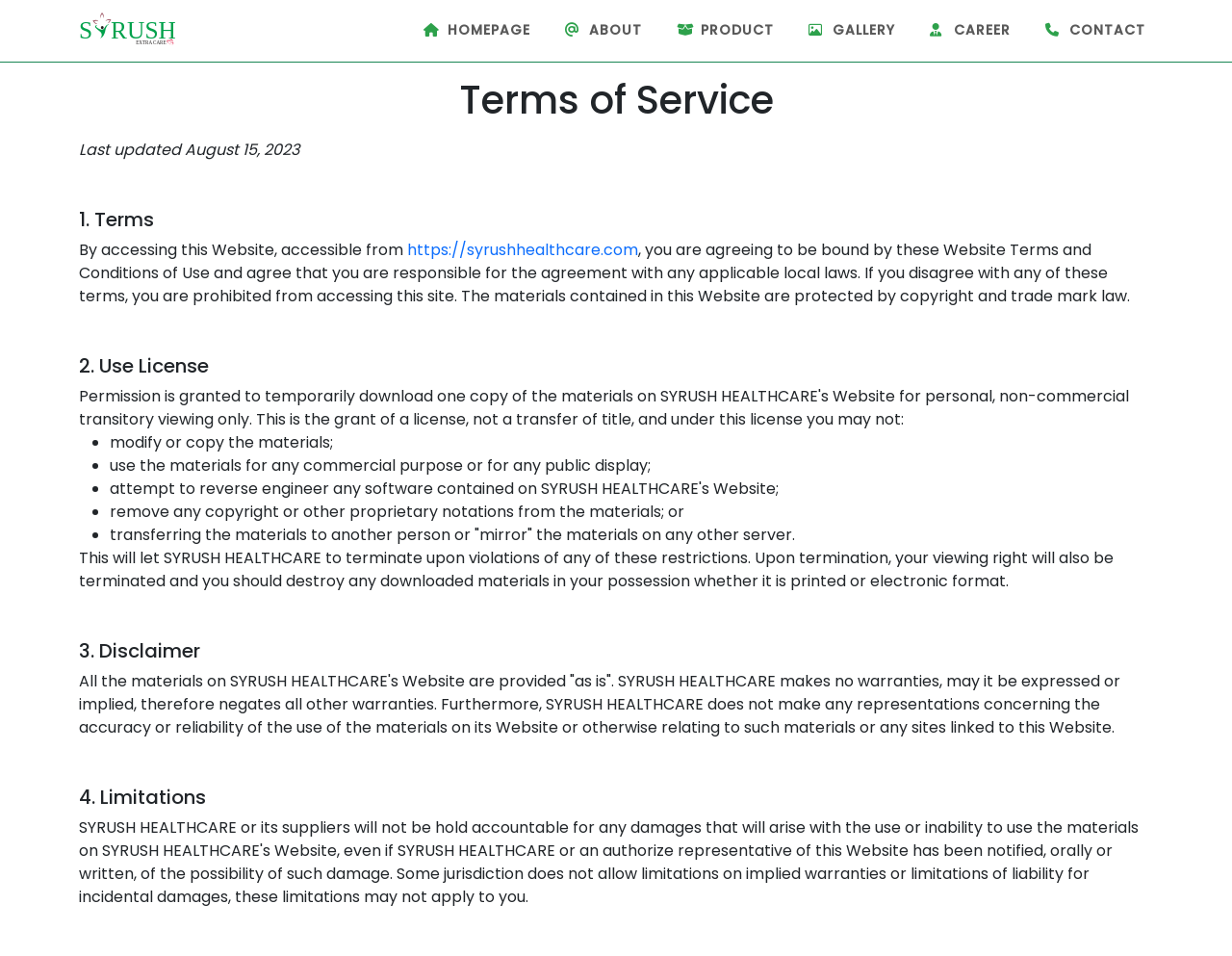Find the bounding box coordinates of the clickable area that will achieve the following instruction: "View the 'Sports' category".

None